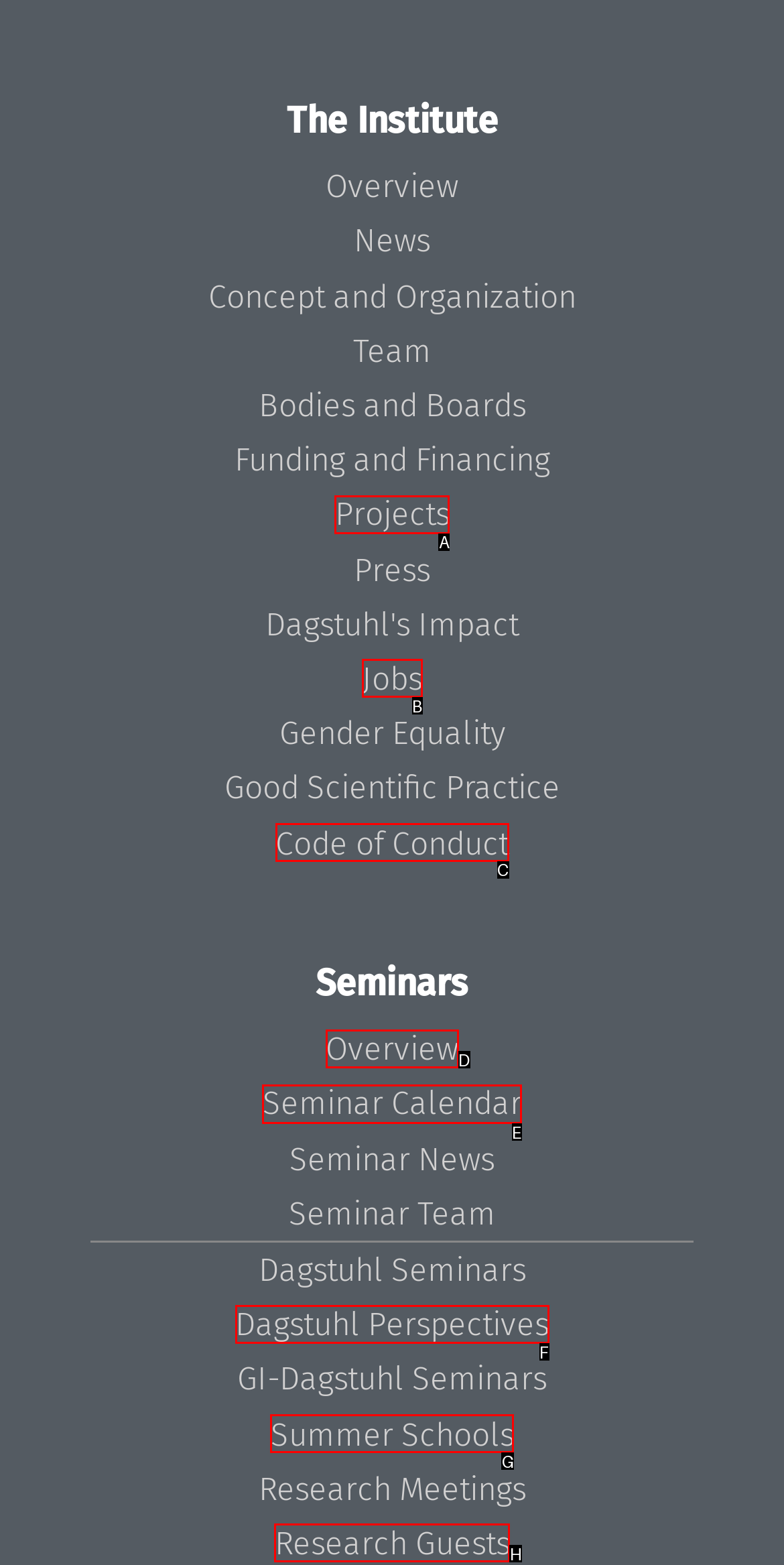Provide the letter of the HTML element that you need to click on to perform the task: View 20th Century writers.
Answer with the letter corresponding to the correct option.

None